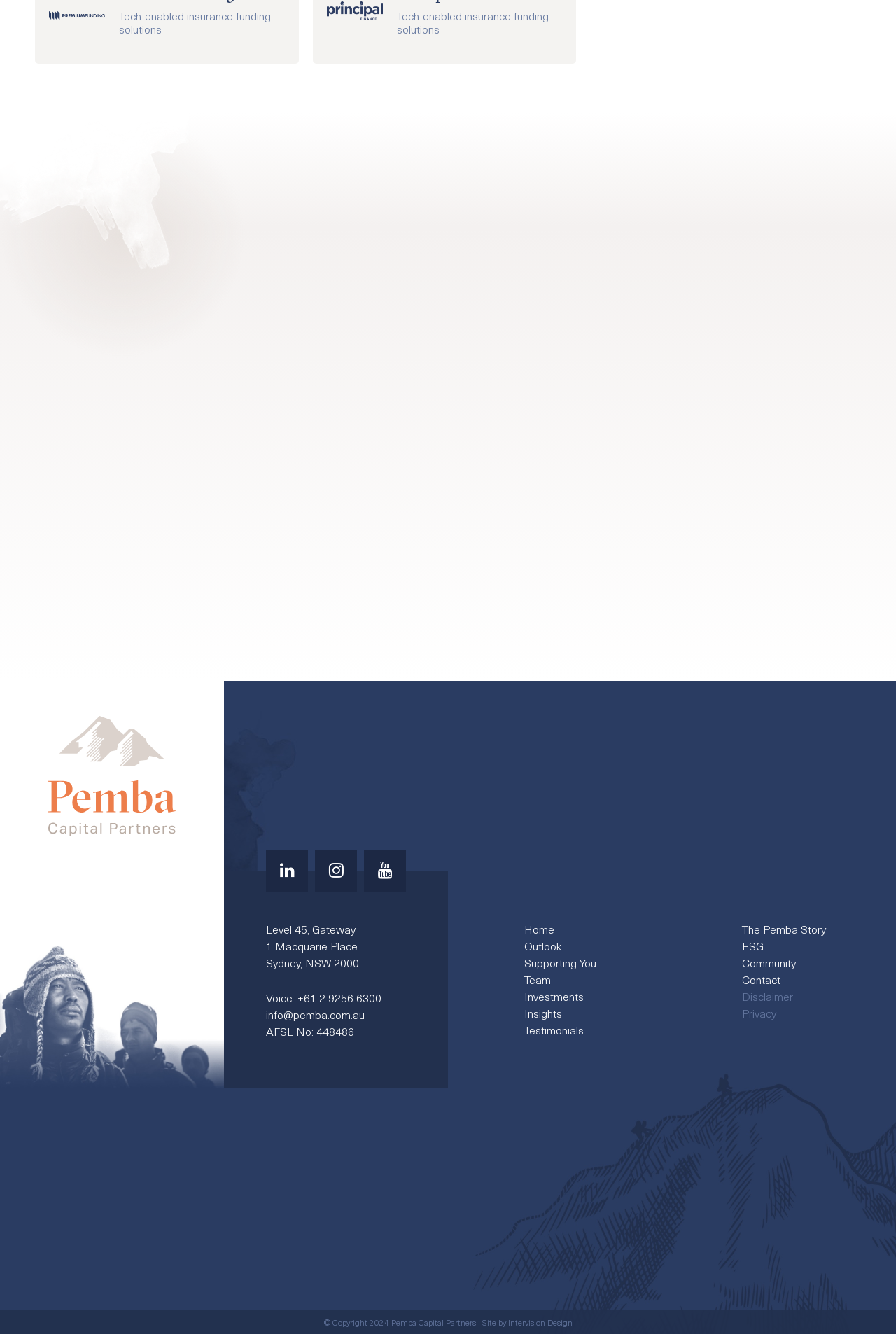Based on the image, provide a detailed and complete answer to the question: 
What is the copyright year mentioned at the bottom of the webpage?

I looked at the bottom of the webpage and found a copyright notice that mentions the year '2024'. This indicates that the webpage's content is copyrighted until 2024.